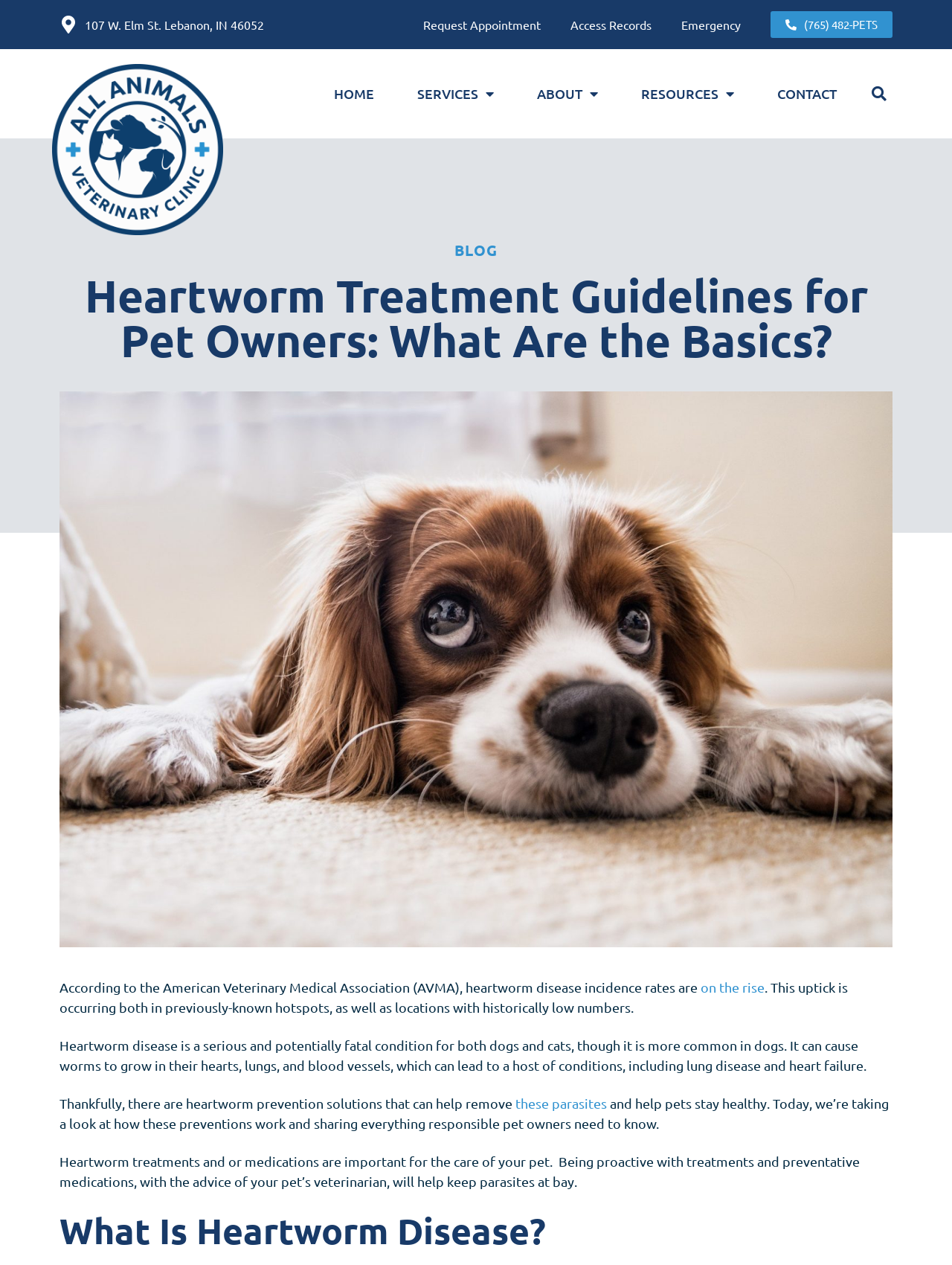What is the current trend of heartworm disease incidence rates?
Please answer the question with a detailed response using the information from the screenshot.

The webpage states that according to the American Veterinary Medical Association (AVMA), heartworm disease incidence rates are on the rise, both in previously-known hotspots and locations with historically low numbers.